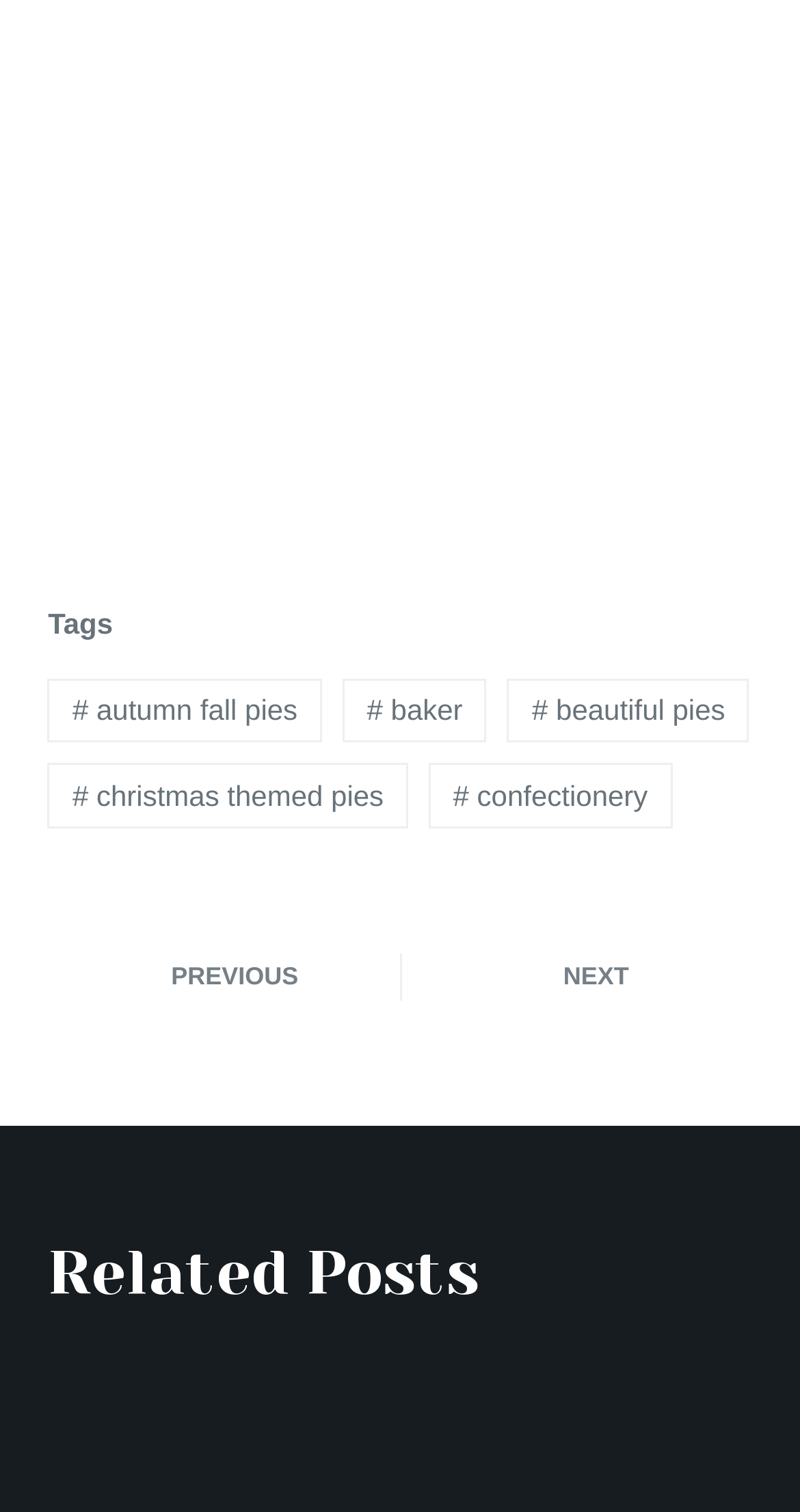Locate the bounding box coordinates of the element that should be clicked to execute the following instruction: "view the 'Related Posts' section".

[0.06, 0.812, 0.94, 0.873]